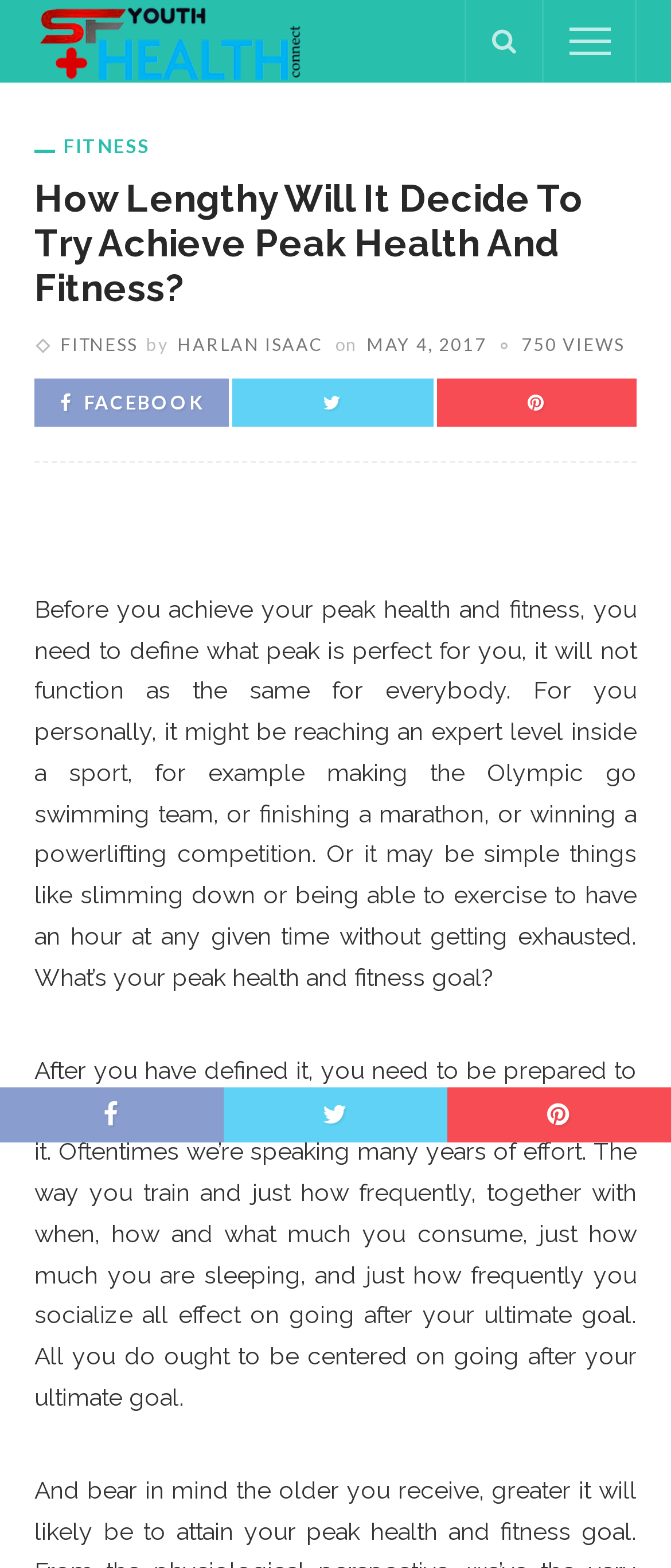Provide a brief response to the question below using one word or phrase:
What is the topic of the article?

Peak Health And Fitness